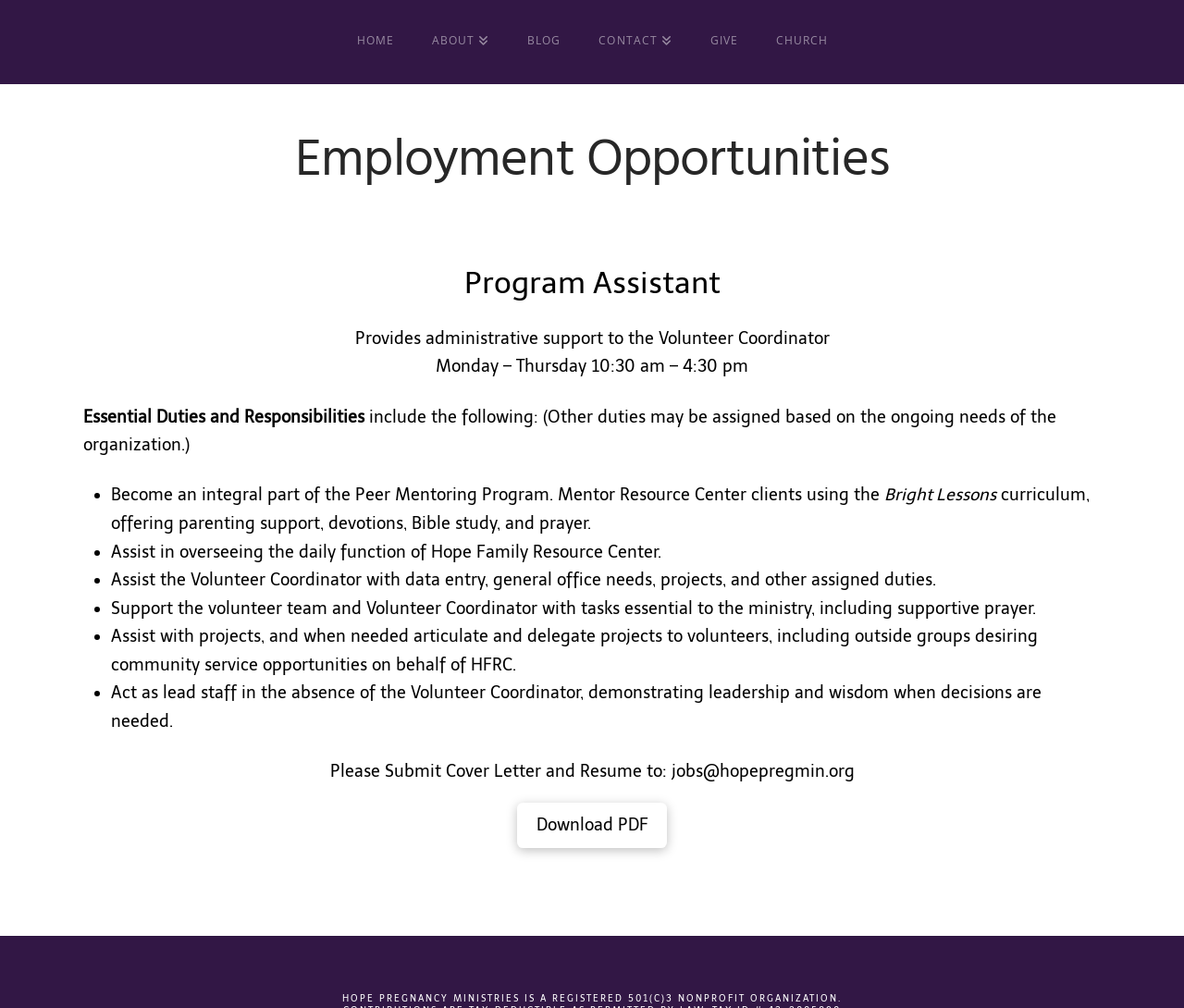What are the working hours of the Program Assistant?
Provide a thorough and detailed answer to the question.

The working hours can be found in the static text element with the text 'Monday – Thursday 10:30 am – 4:30 pm' which is a detail of the job description.